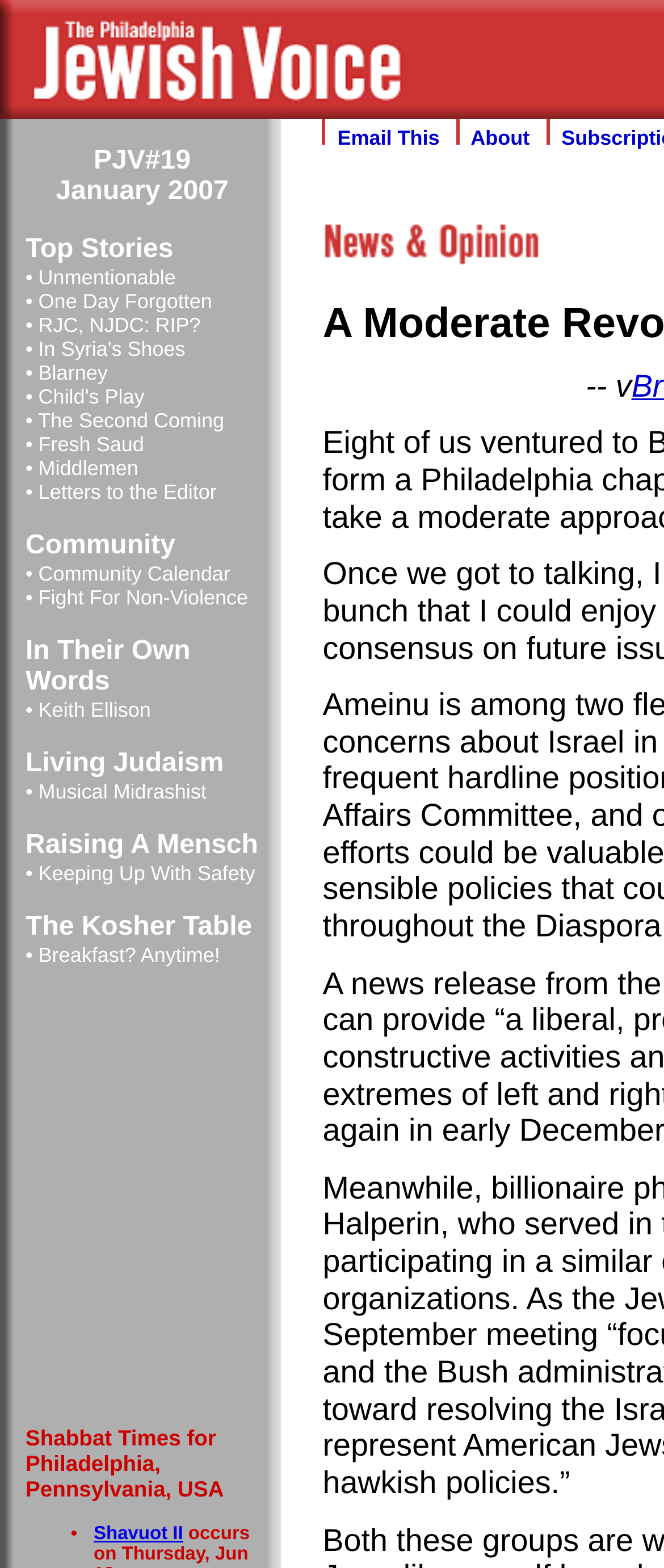How many images are there in the top-right corner of the webpage?
Refer to the image and provide a concise answer in one word or phrase.

3